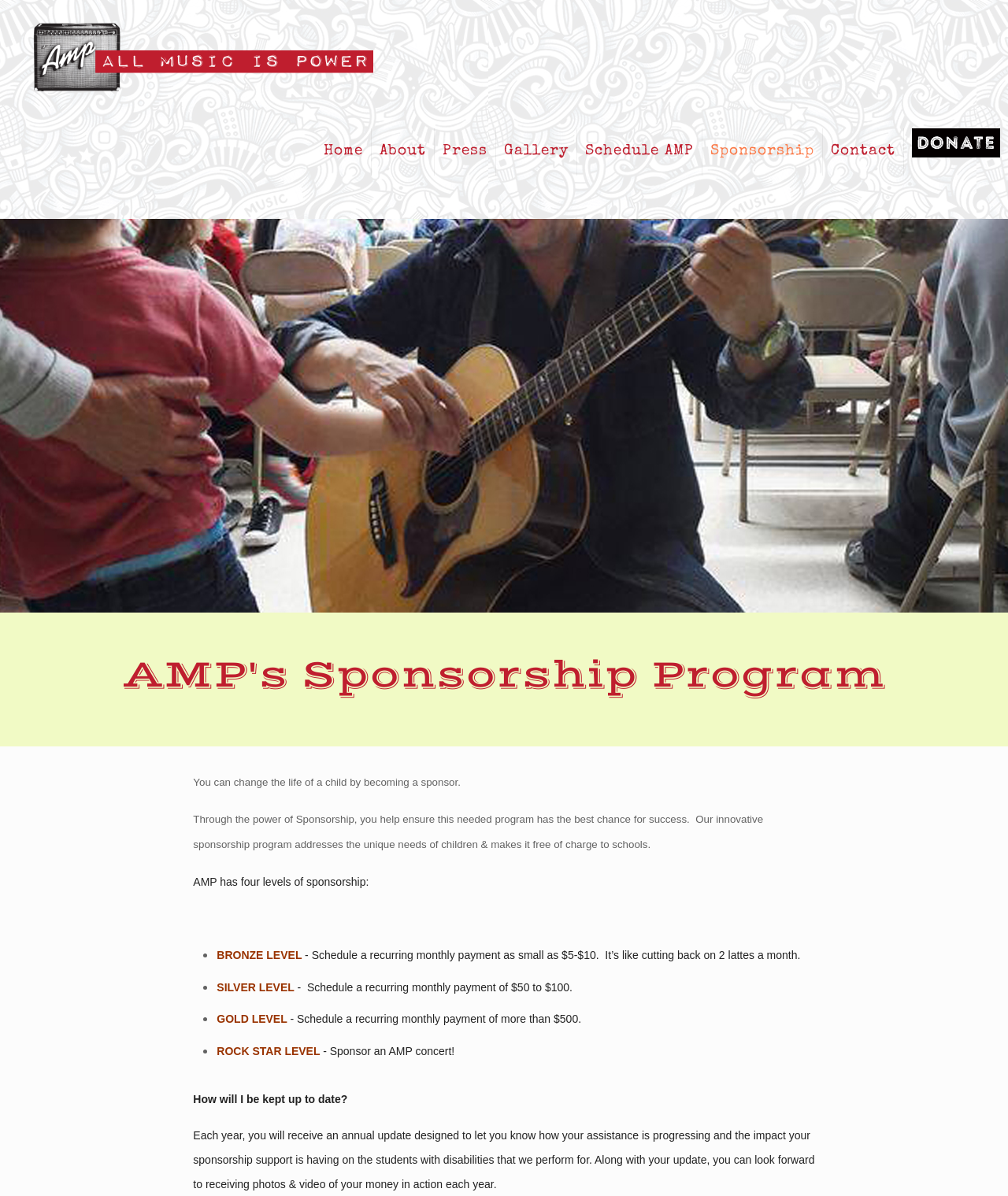Respond to the question below with a single word or phrase: What is the minimum monthly payment for the BRONZE LEVEL?

$5-$10